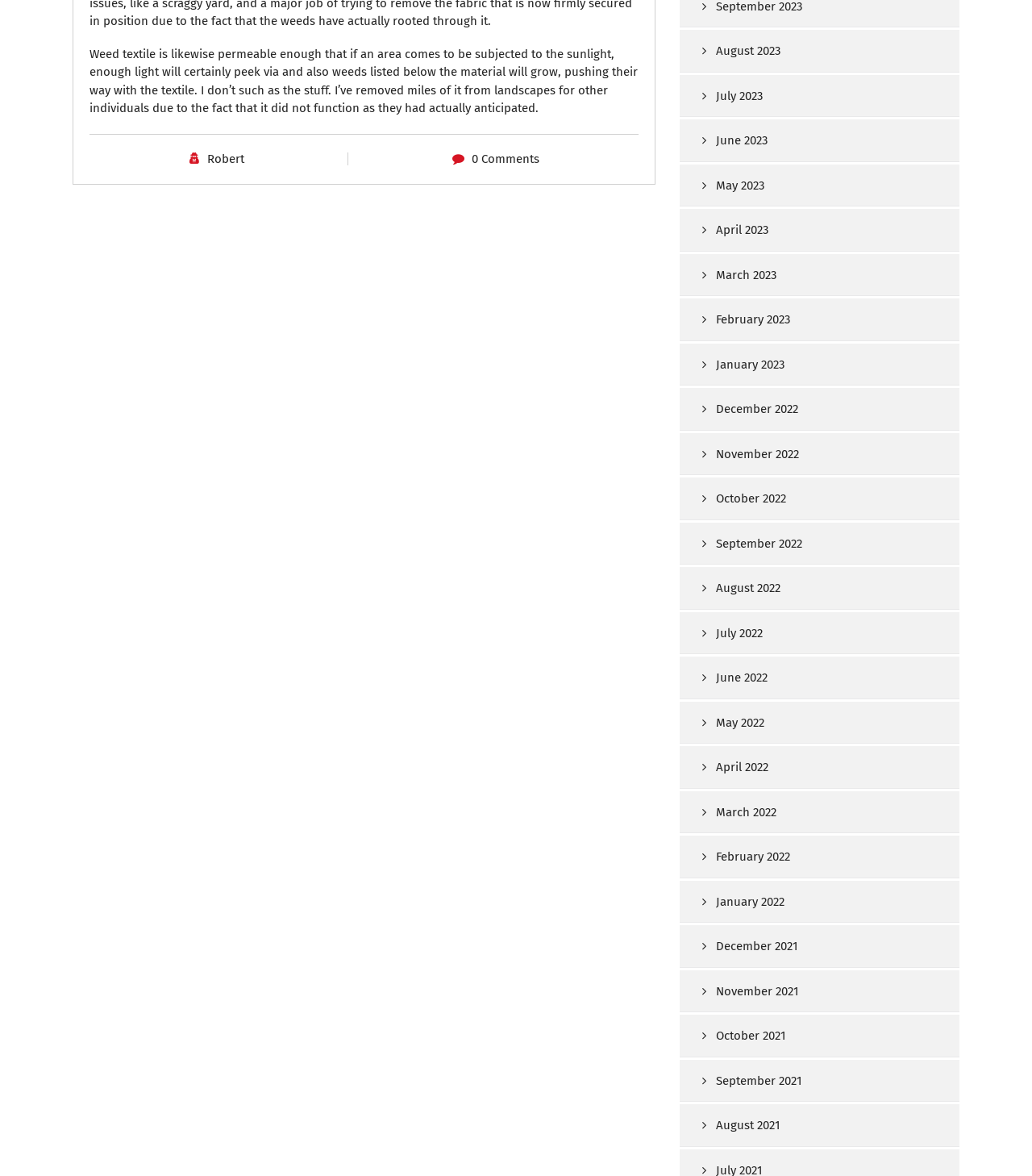Provide a brief response in the form of a single word or phrase:
What is the topic of the article?

Weed textile